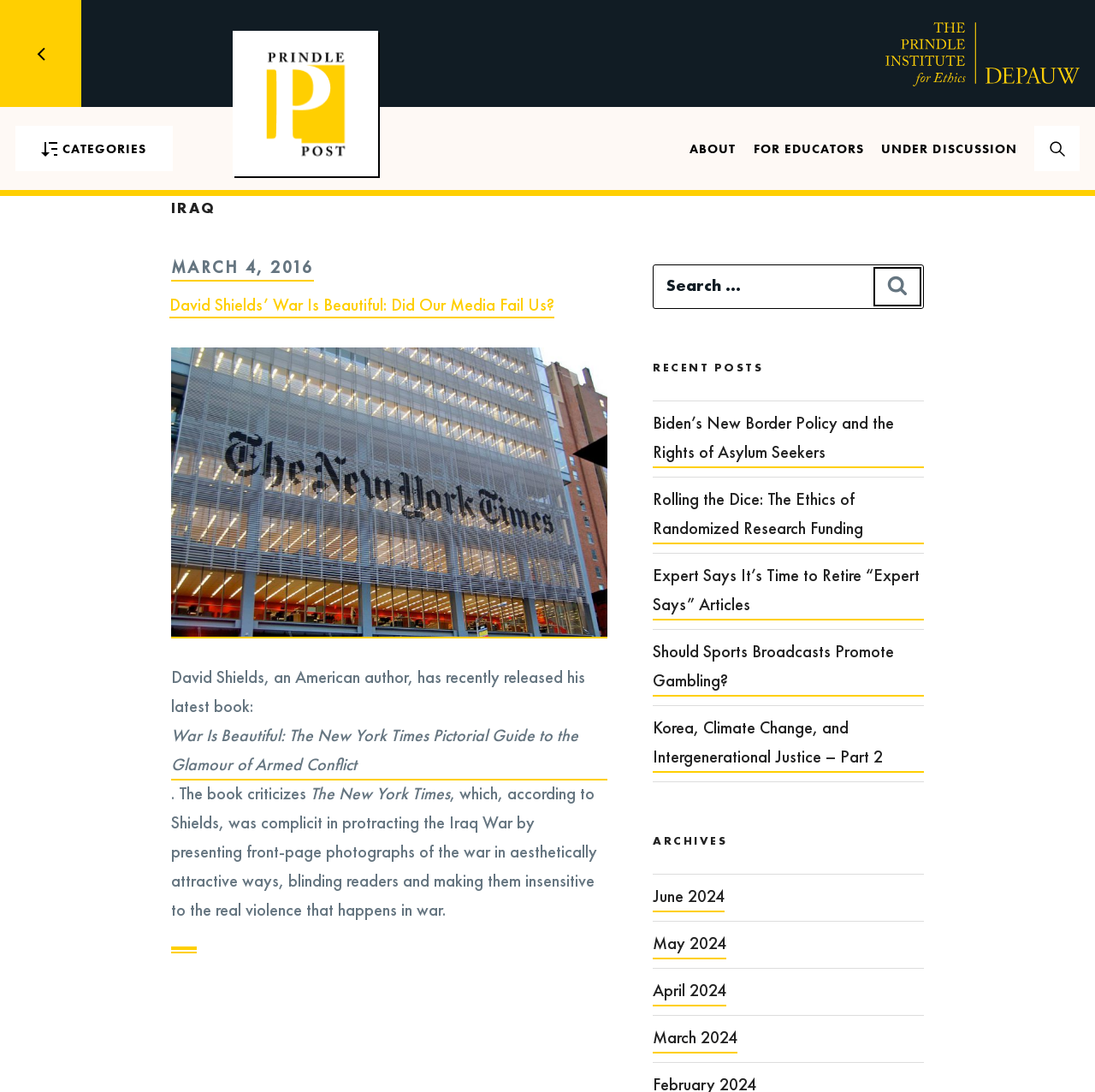Please identify the bounding box coordinates of the clickable area that will allow you to execute the instruction: "Browse the 'ARCHIVES'".

[0.596, 0.763, 0.844, 0.778]